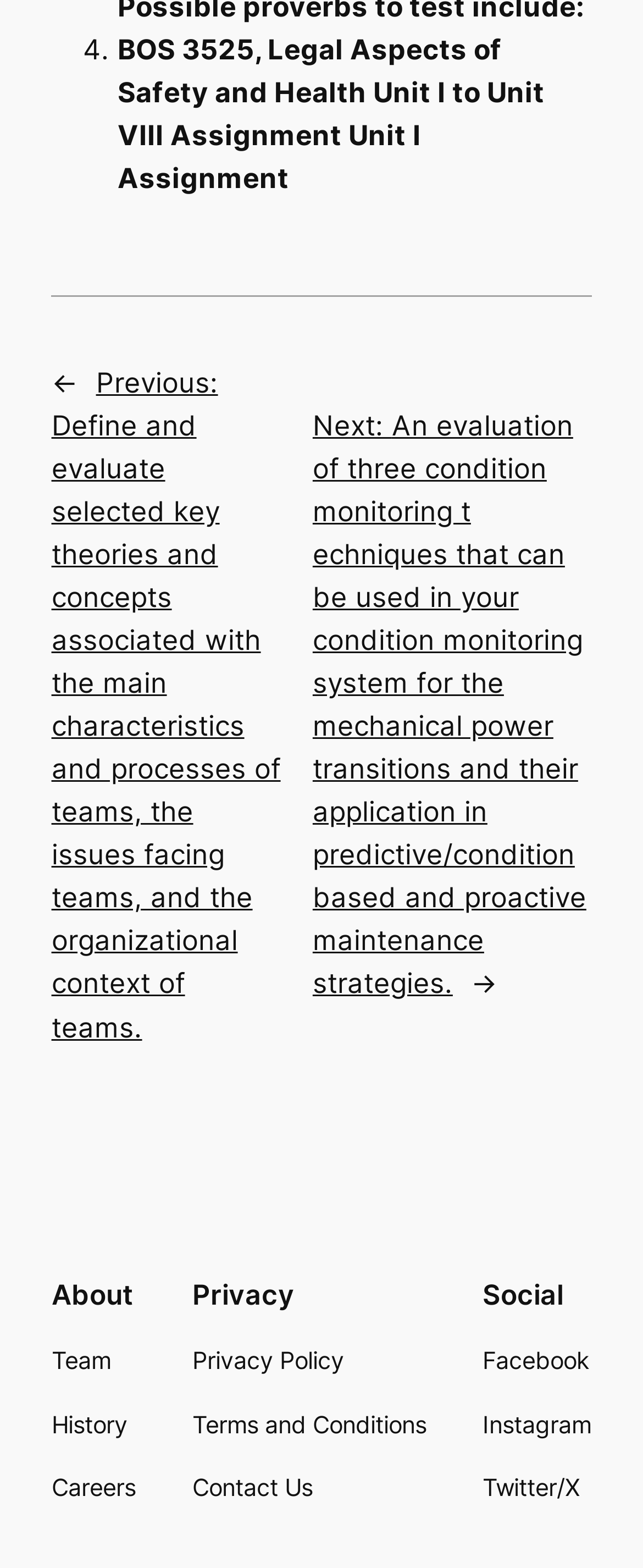Answer the following in one word or a short phrase: 
What is the last link in the 'About' section?

Careers